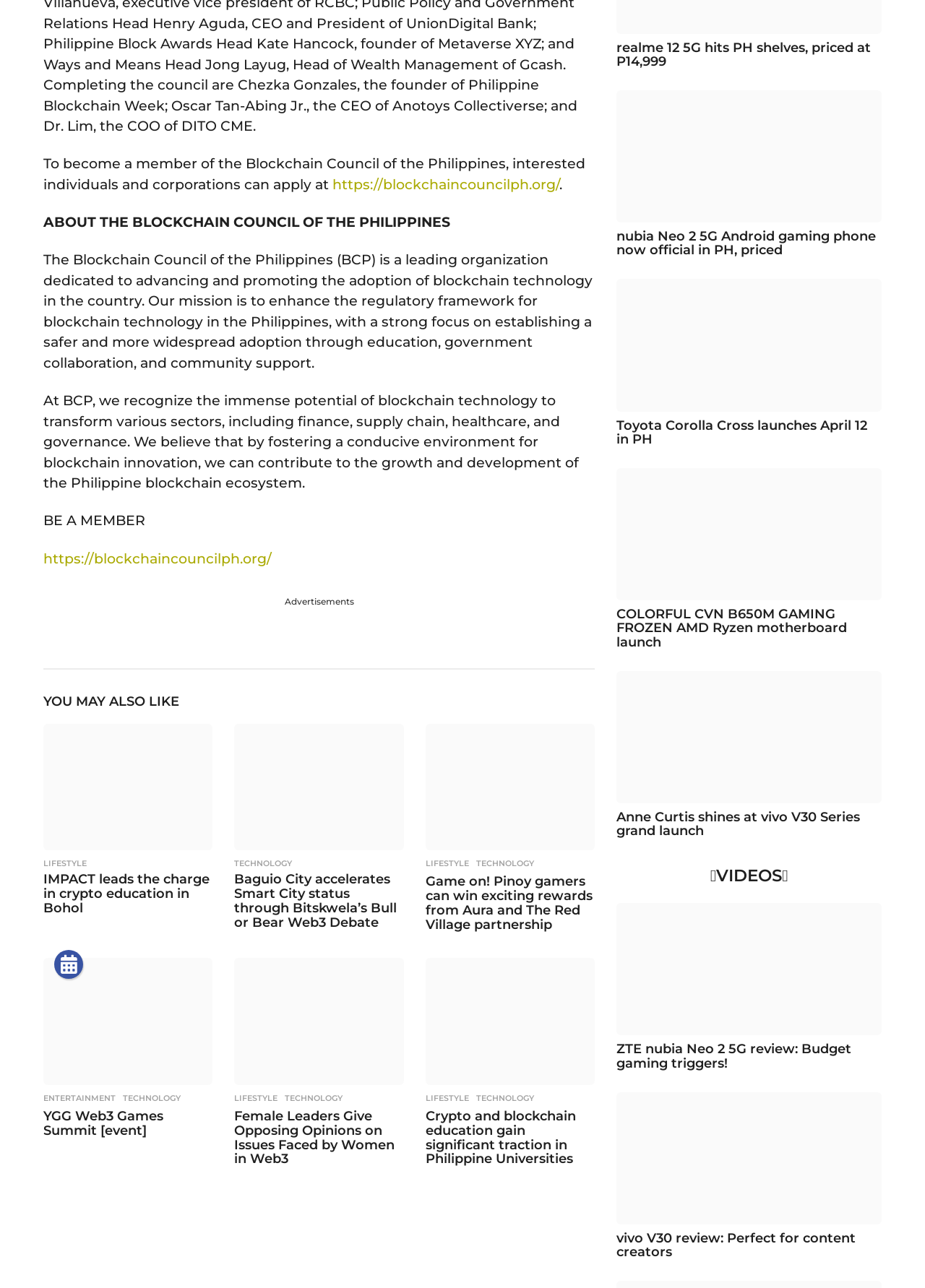What is the format of the articles listed on the webpage?
Look at the screenshot and give a one-word or phrase answer.

Headline and link